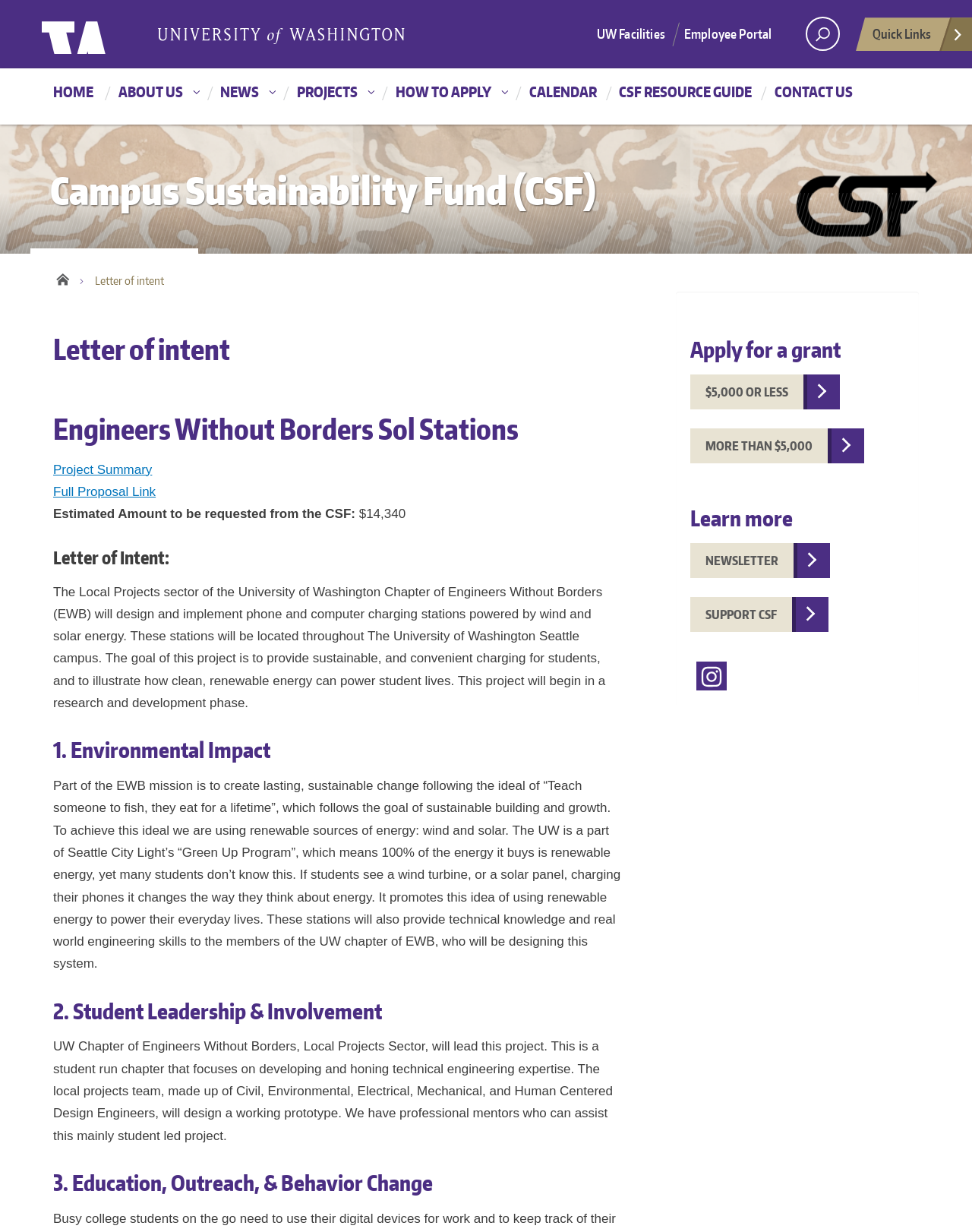Analyze and describe the webpage in a detailed narrative.

The webpage is about the Campus Sustainability Fund (CSF) and a letter of intent for a project. At the top, there is a navigation menu with links to the University of Washington, UW Facilities, and Employee Portal. Next to it, there is a search bar and a quick links button. 

Below the navigation menu, there is a main menu with links to various sections, including HOME, ABOUT US, NEWS, PROJECTS, HOW TO APPLY, CALENDAR, CSF RESOURCE GUIDE, and CONTACT US. 

On the left side, there is a breadcrumbs navigation menu showing the current page, "Letter of intent". The main content of the page is divided into sections, starting with a heading "Letter of intent" and a subheading "Engineers Without Borders Sol Stations". 

There are links to a project summary and a full proposal link, followed by a section describing the estimated amount to be requested from the CSF, which is $14,340. The letter of intent is then described in detail, explaining the project's goal to design and implement phone and computer charging stations powered by wind and solar energy on the University of Washington Seattle campus. 

The project's objectives are further divided into three sections: Environmental Impact, Student Leadership & Involvement, and Education, Outreach, & Behavior Change. Each section provides a detailed description of the project's goals and objectives. 

On the right side, there is a complementary section with a heading "Apply for a grant" and links to apply for grants of $5,000 or less and more than $5,000. There is also a section with links to learn more about the CSF, including a newsletter, support CSF, and Instagram.